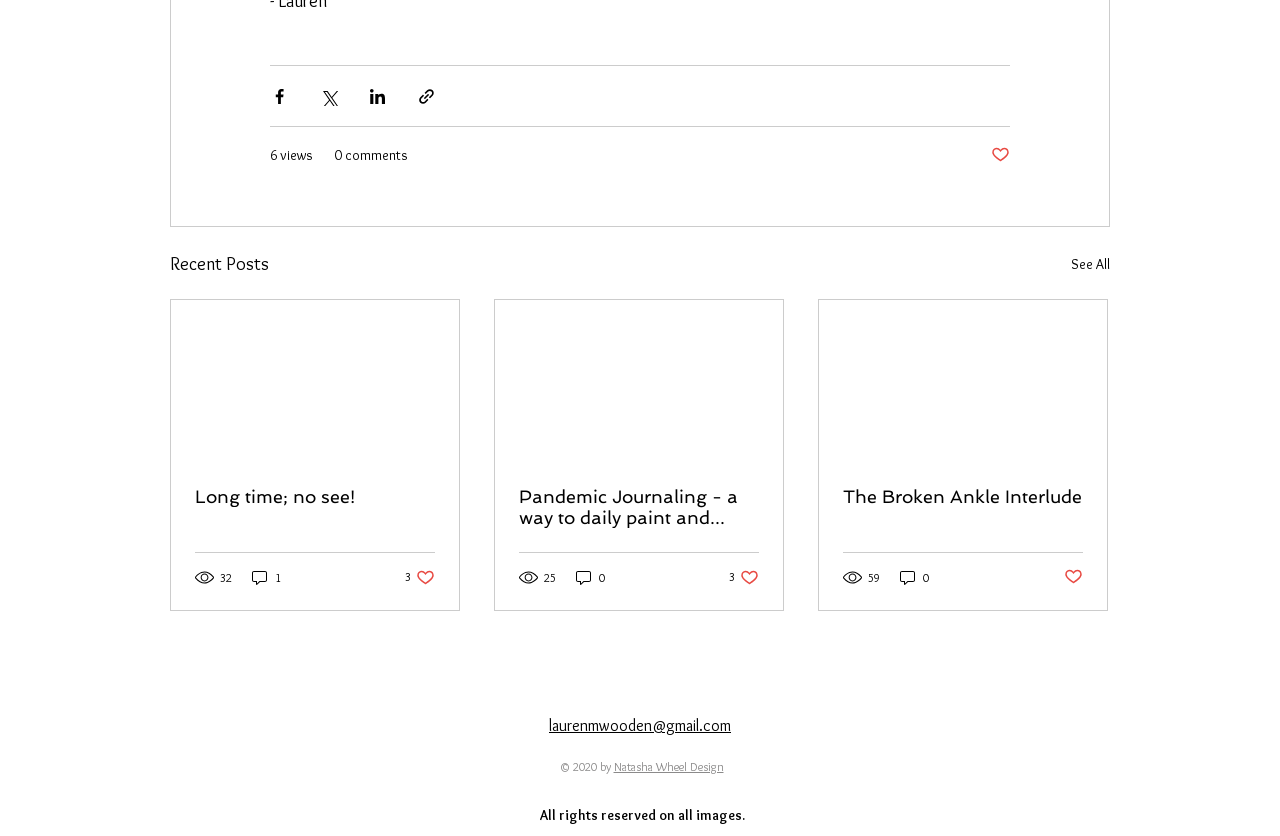Please answer the following question using a single word or phrase: 
What is the title of the second post?

Pandemic Journaling